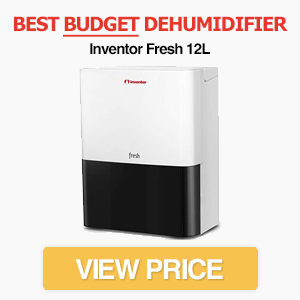Give a detailed account of what is happening in the image.

The image showcases the "Inventor Fresh 12L," highlighted as the "Best Budget Dehumidifier." This compact and stylish unit features a sleek white design that transitions to a black base, making it an attractive addition to any space. The prominent label "Best Budget Dehumidifier" emphasizes its affordability and value for those looking to manage moisture effectively. Below the product, a bright yellow button reads "VIEW PRICE," inviting potential buyers to explore its pricing details. This dehumidifier is ideal for small to medium-sized rooms, ensuring a comfortable and dry environment.